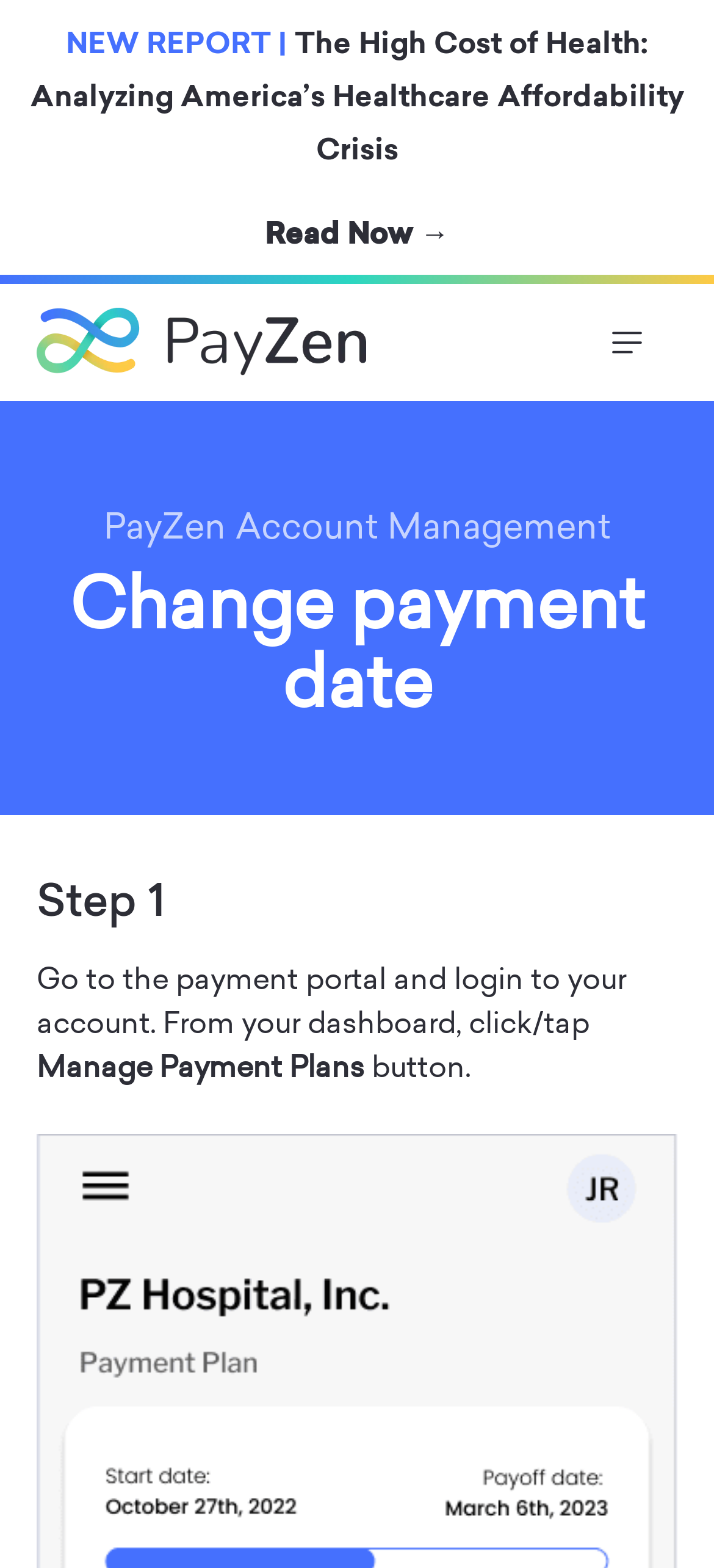Give the bounding box coordinates for the element described as: "aria-label="Main Menu"".

[0.846, 0.195, 0.91, 0.241]